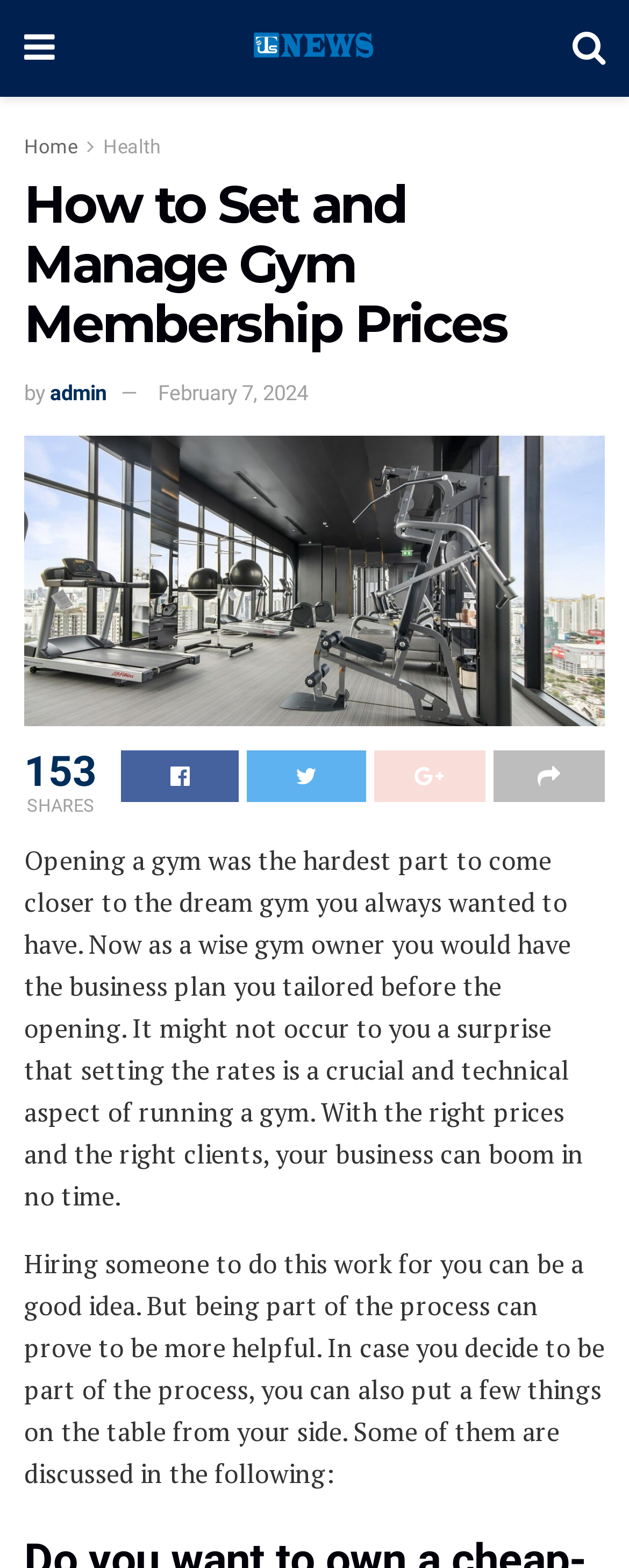What is the main idea of the article?
Answer the question using a single word or phrase, according to the image.

Setting gym membership prices